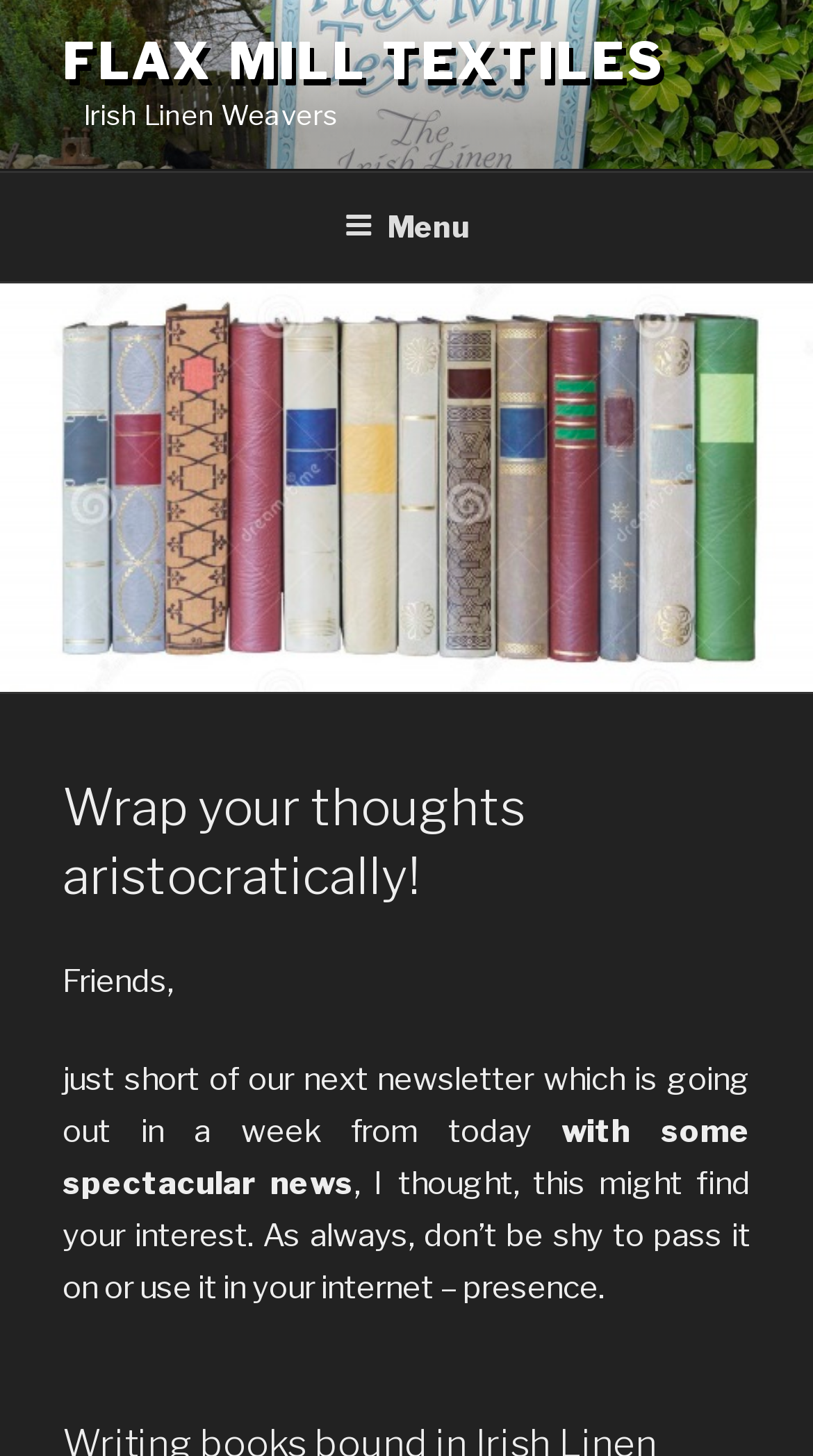What is the author of the latest newsletter?
Respond to the question with a single word or phrase according to the image.

Unknown